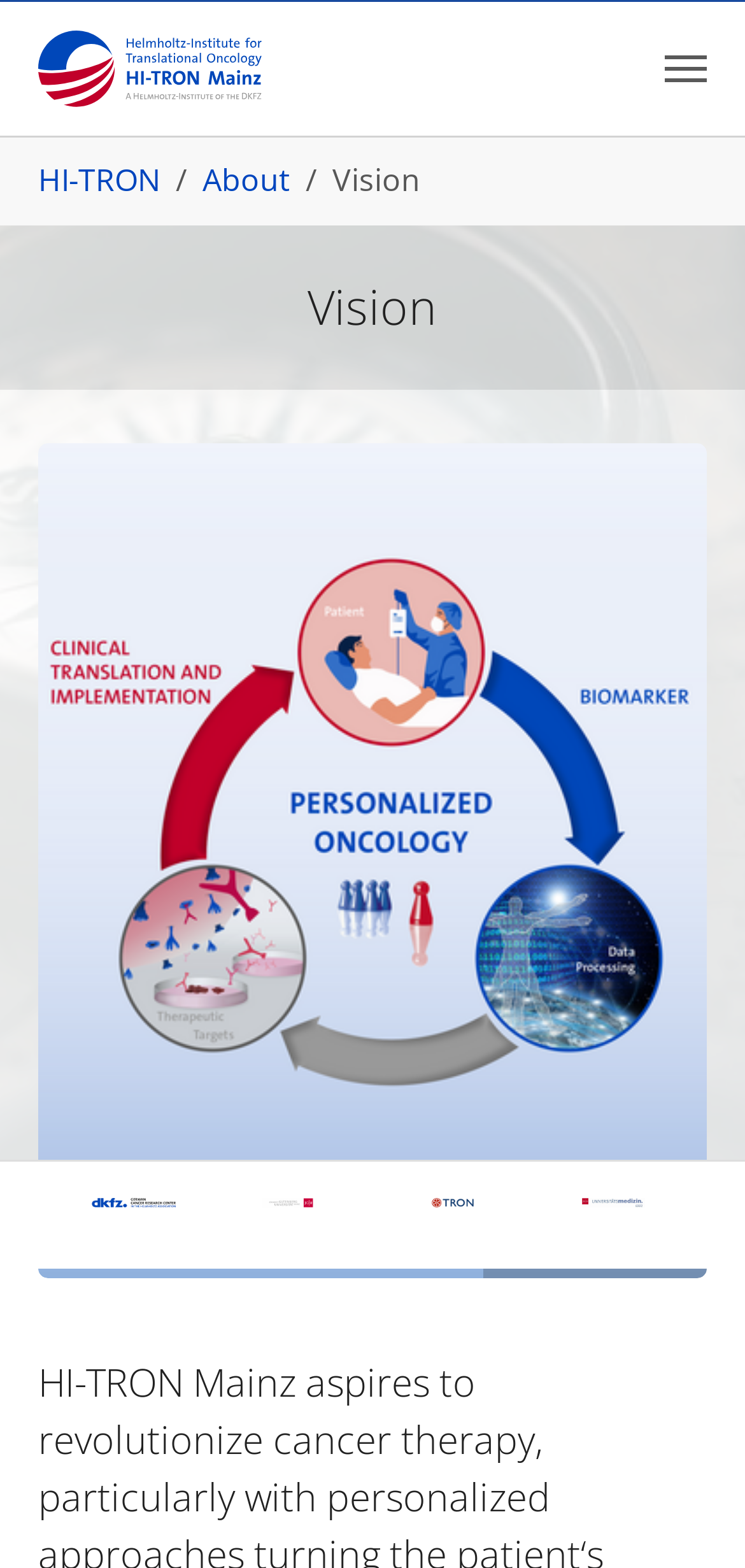Please identify the bounding box coordinates of the element's region that I should click in order to complete the following instruction: "Click the HI-TRON logo". The bounding box coordinates consist of four float numbers between 0 and 1, i.e., [left, top, right, bottom].

[0.051, 0.001, 0.35, 0.087]